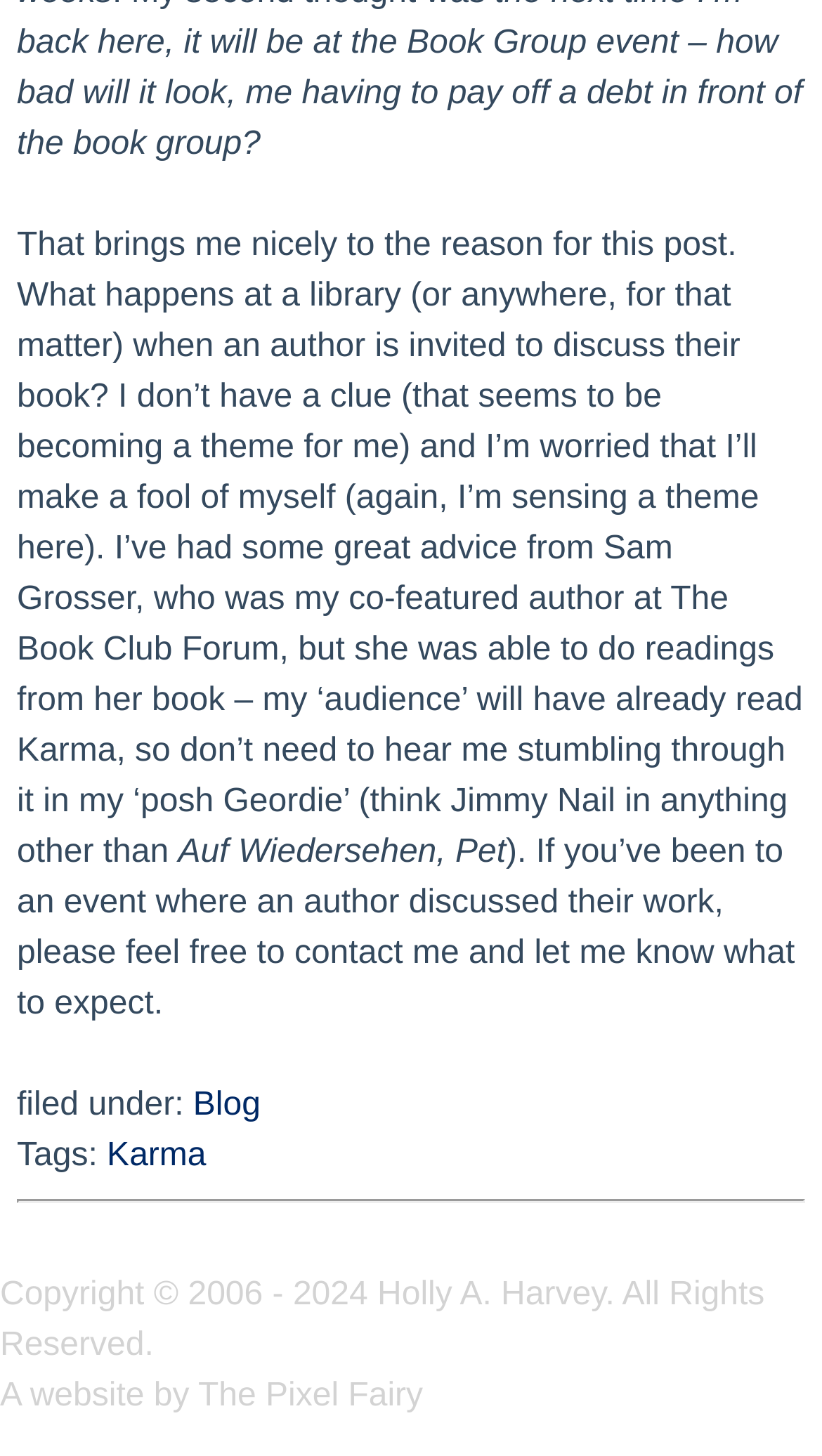Give a one-word or short-phrase answer to the following question: 
Who provided advice to the author?

Sam Grosser